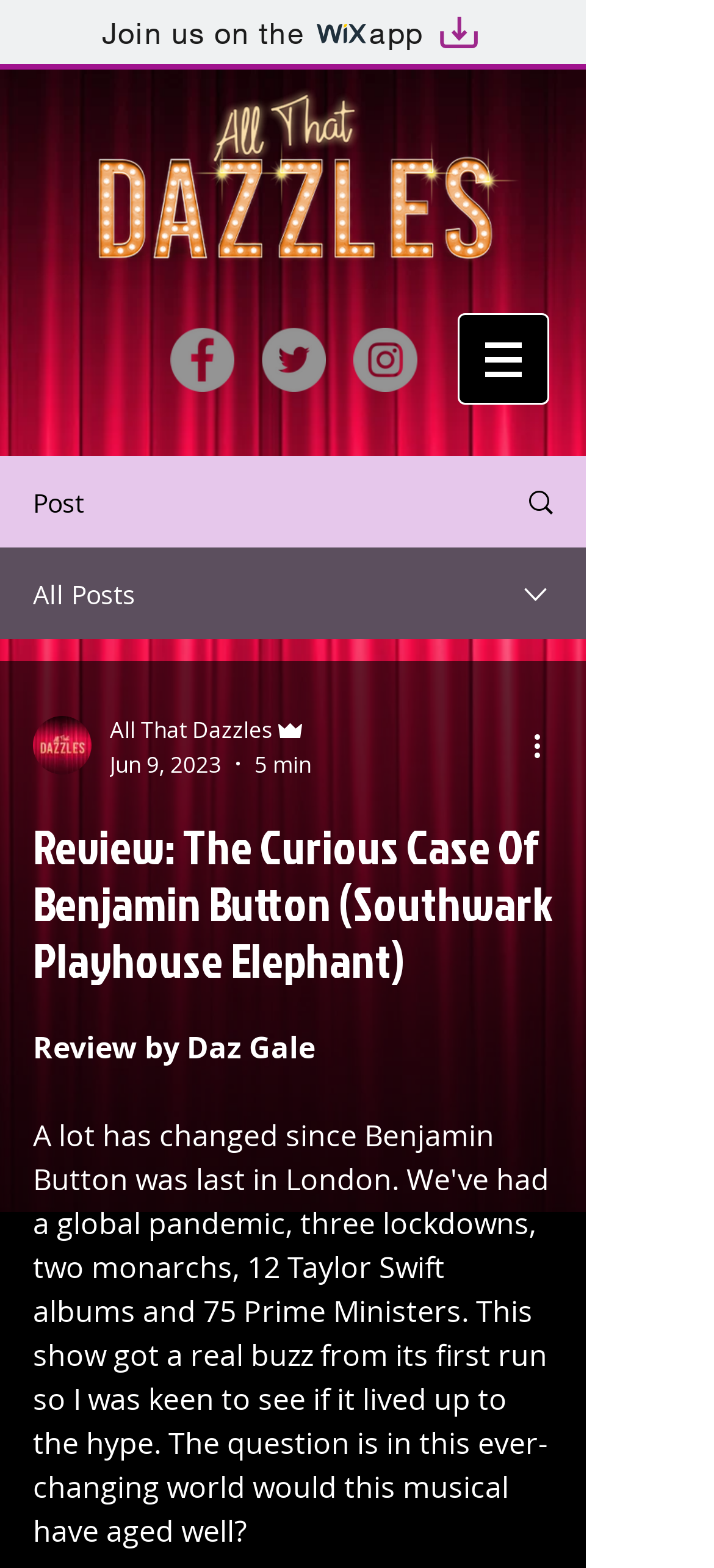Please determine the primary heading and provide its text.

Review: The Curious Case Of Benjamin Button (Southwark Playhouse Elephant)